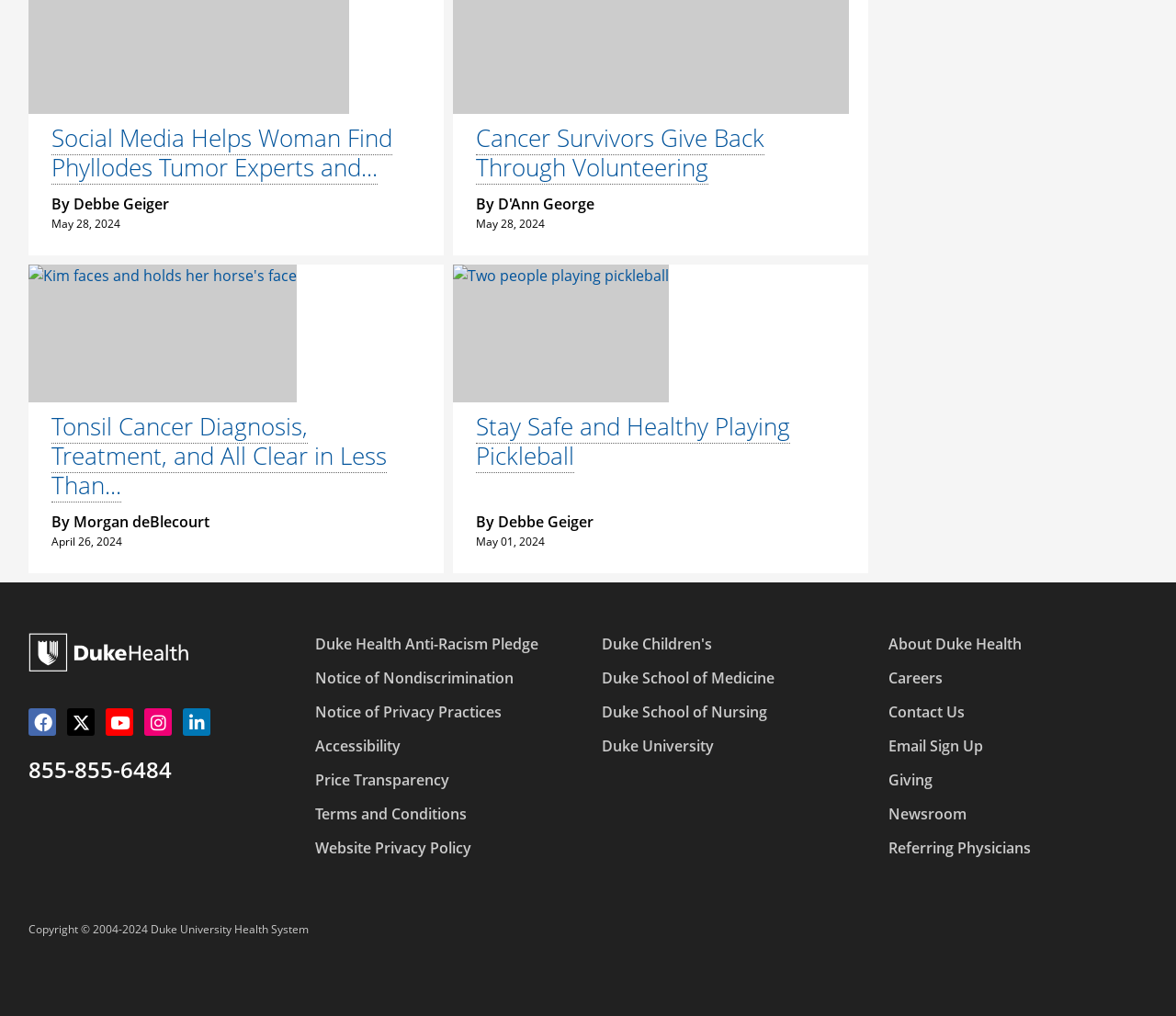Provide the bounding box coordinates for the UI element described in this sentence: "Email Sign Up". The coordinates should be four float values between 0 and 1, i.e., [left, top, right, bottom].

[0.755, 0.724, 0.836, 0.744]